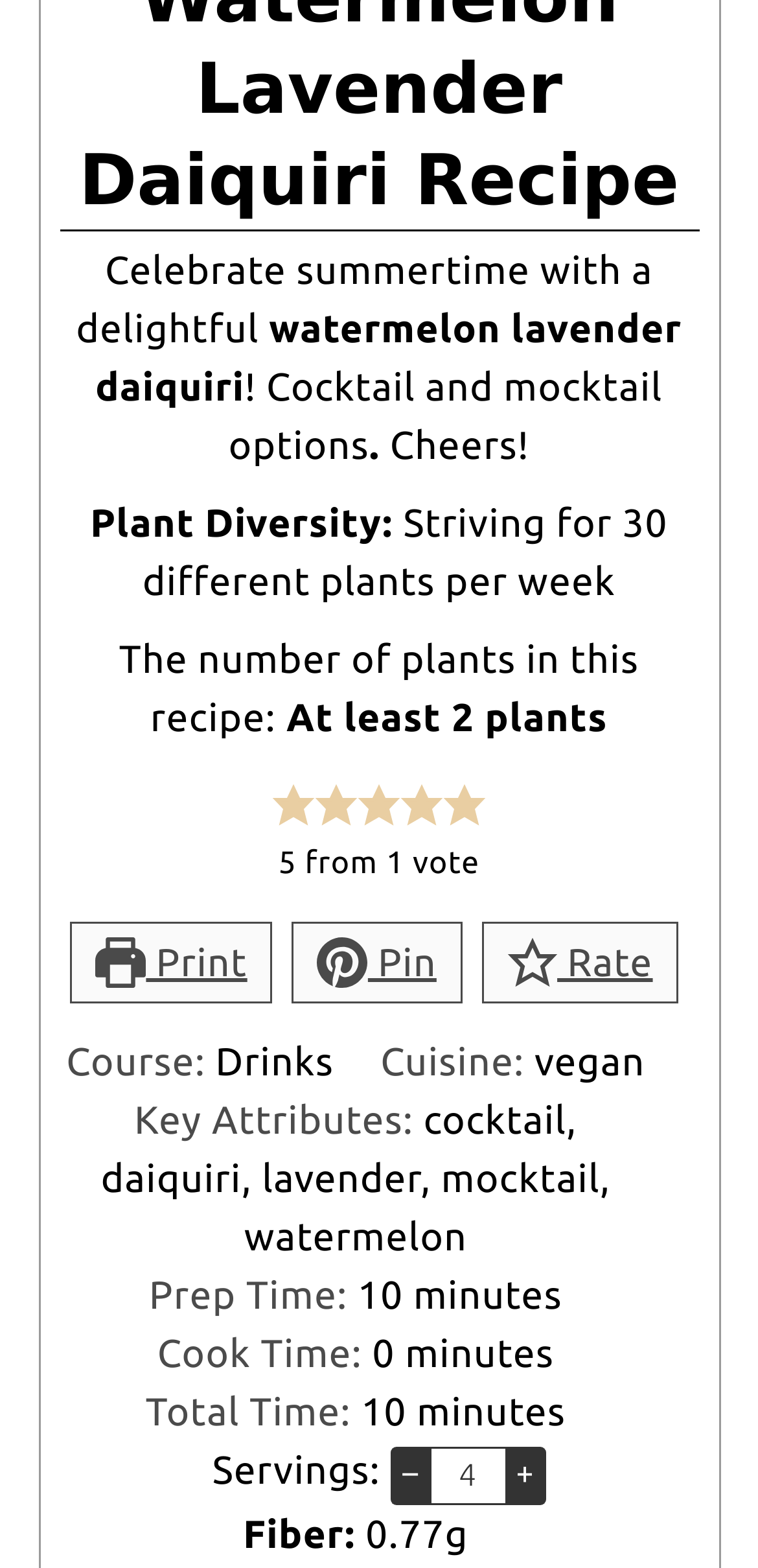Determine the bounding box coordinates of the element that should be clicked to execute the following command: "Rate this recipe 5 out of 5 stars".

[0.585, 0.498, 0.641, 0.527]